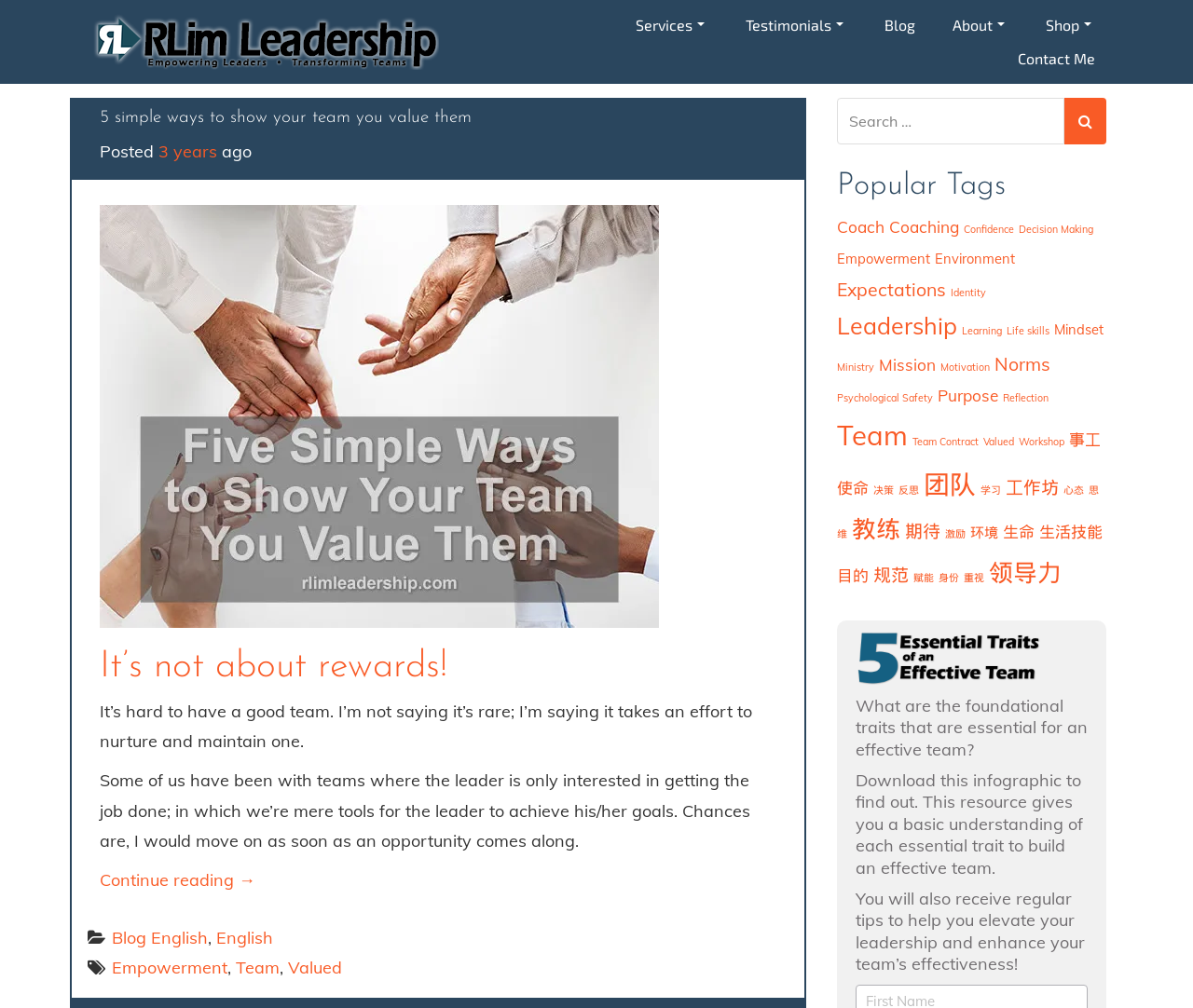Based on the element description Empowerment, identify the bounding box of the UI element in the given webpage screenshot. The coordinates should be in the format (top-left x, top-left y, bottom-right x, bottom-right y) and must be between 0 and 1.

[0.094, 0.949, 0.191, 0.971]